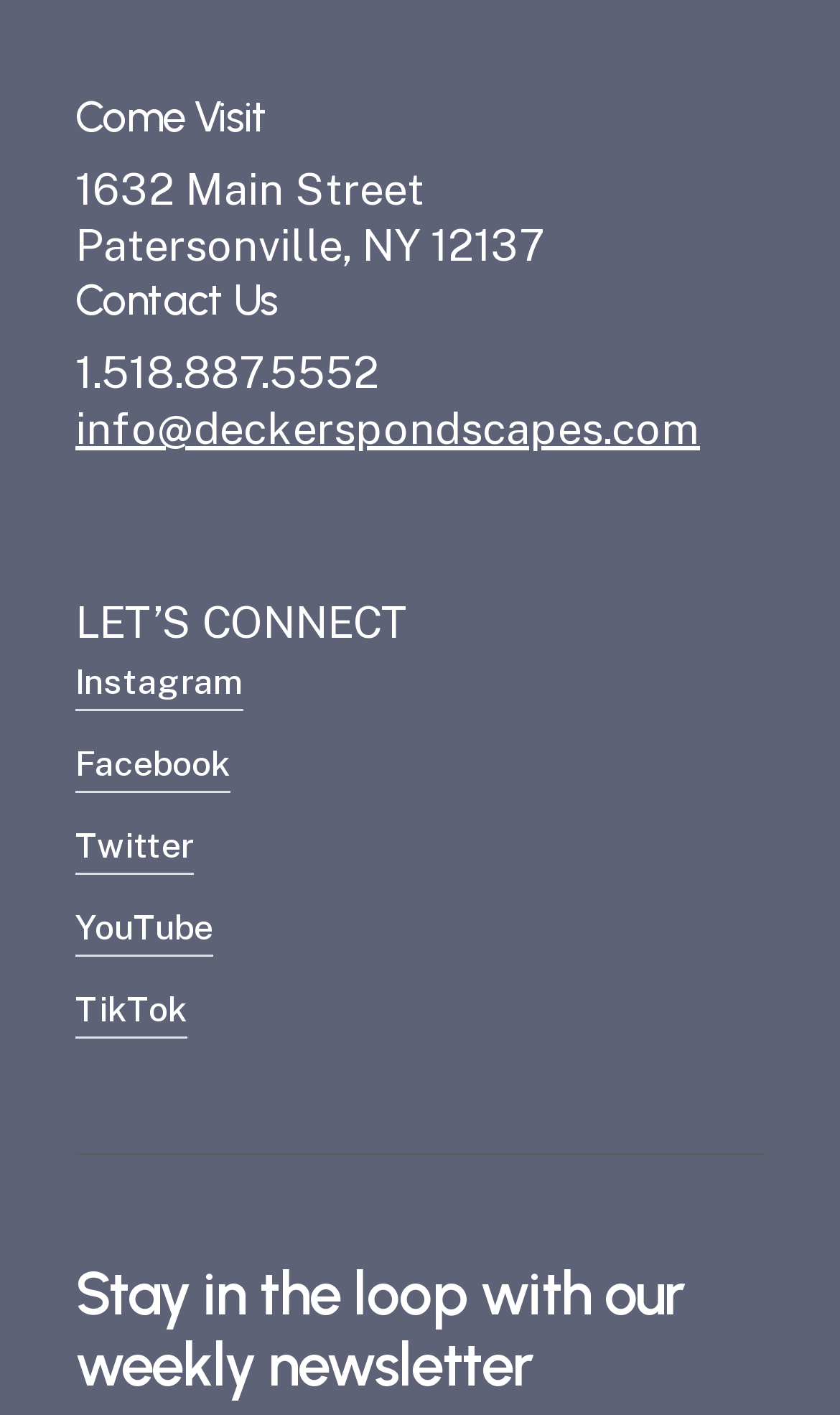Return the bounding box coordinates of the UI element that corresponds to this description: "Instagram". The coordinates must be given as four float numbers in the range of 0 and 1, [left, top, right, bottom].

[0.09, 0.464, 0.29, 0.503]